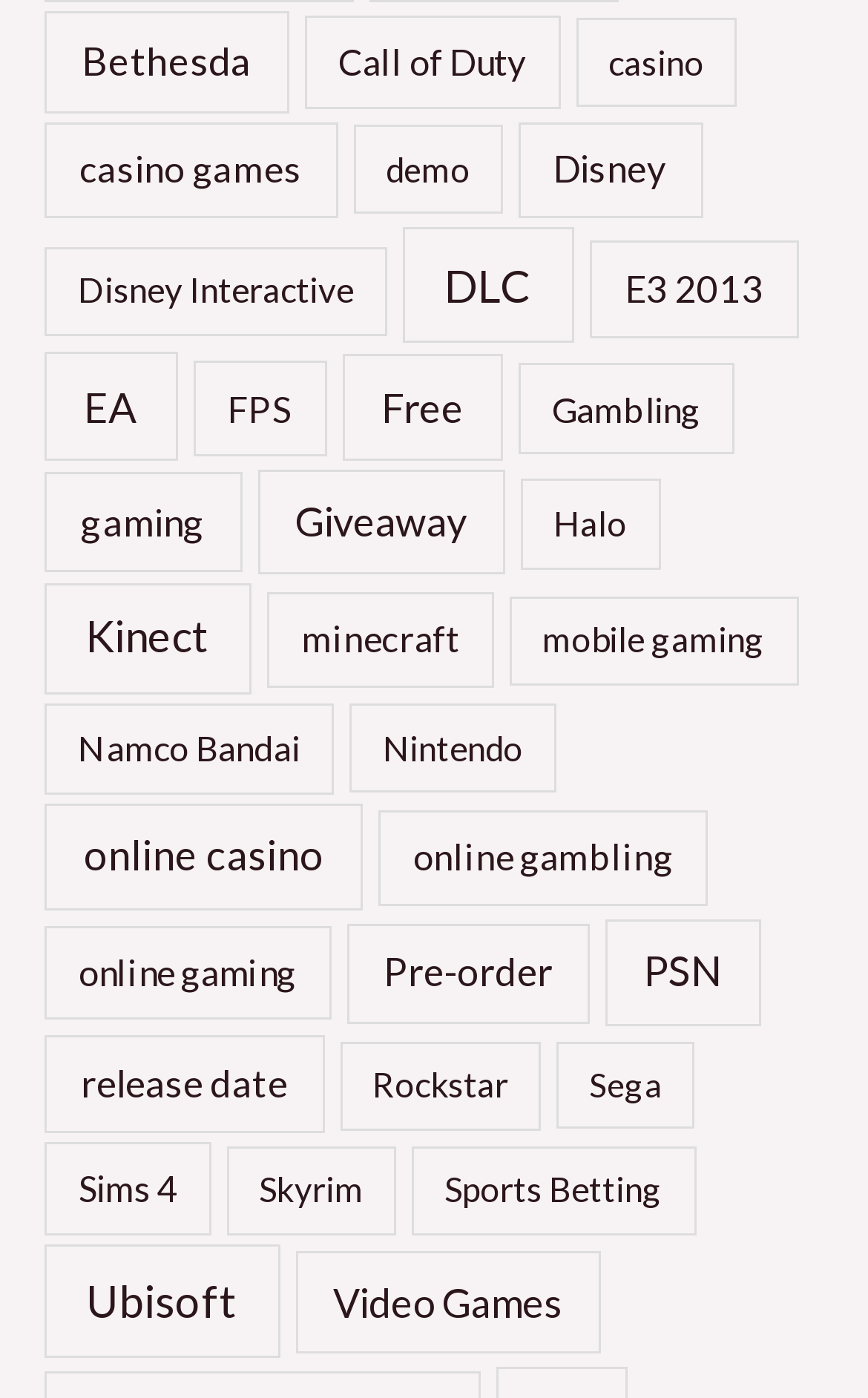Specify the bounding box coordinates (top-left x, top-left y, bottom-right x, bottom-right y) of the UI element in the screenshot that matches this description: Call of Duty

[0.35, 0.01, 0.645, 0.078]